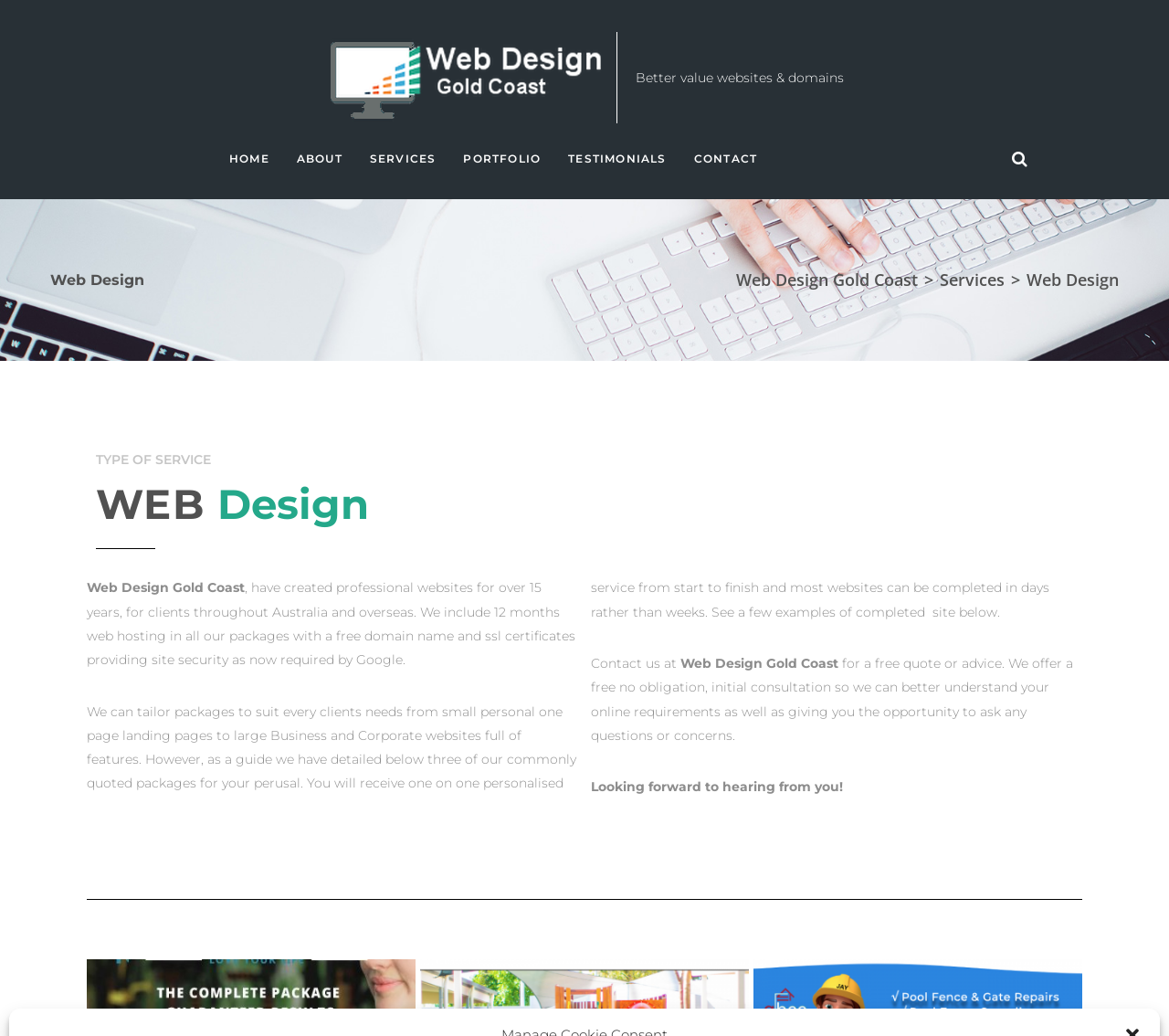Answer the question using only one word or a concise phrase: What is included in all the company's packages?

12 months web hosting